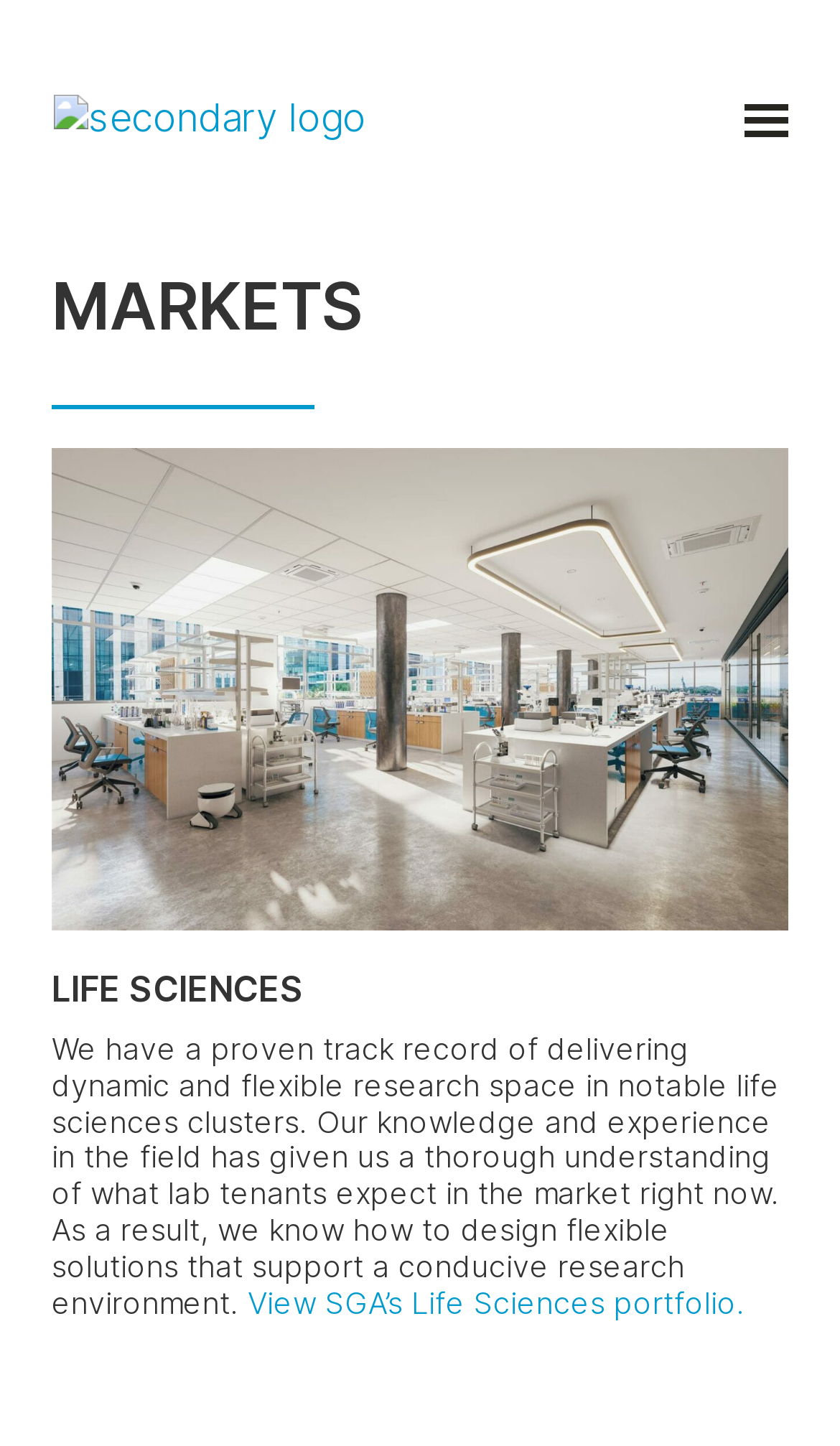Bounding box coordinates must be specified in the format (top-left x, top-left y, bottom-right x, bottom-right y). All values should be floating point numbers between 0 and 1. What are the bounding box coordinates of the UI element described as: View SGA’s Life Sciences portfolio.

[0.295, 0.887, 0.887, 0.913]